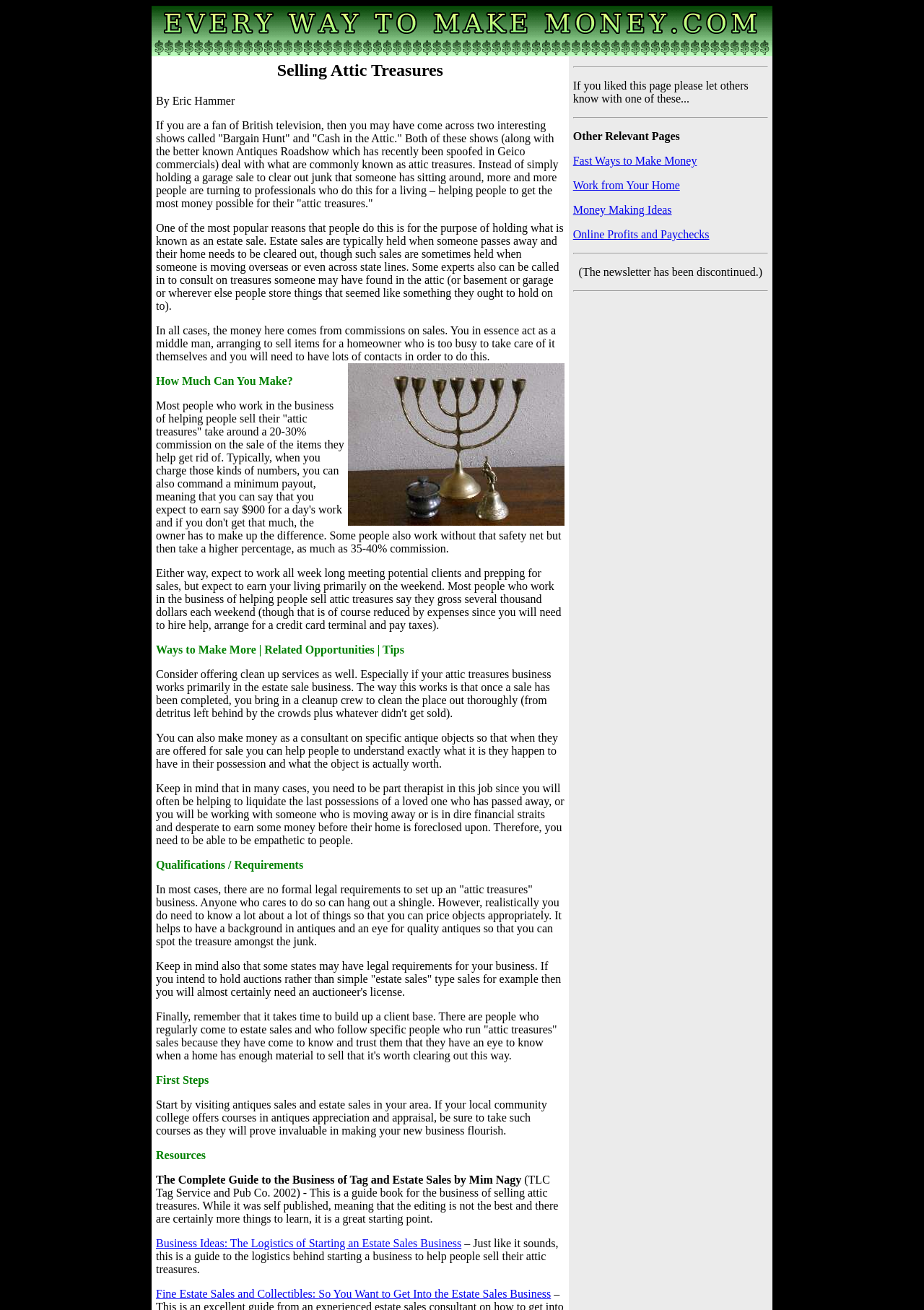Reply to the question with a brief word or phrase: Is the newsletter still available?

No